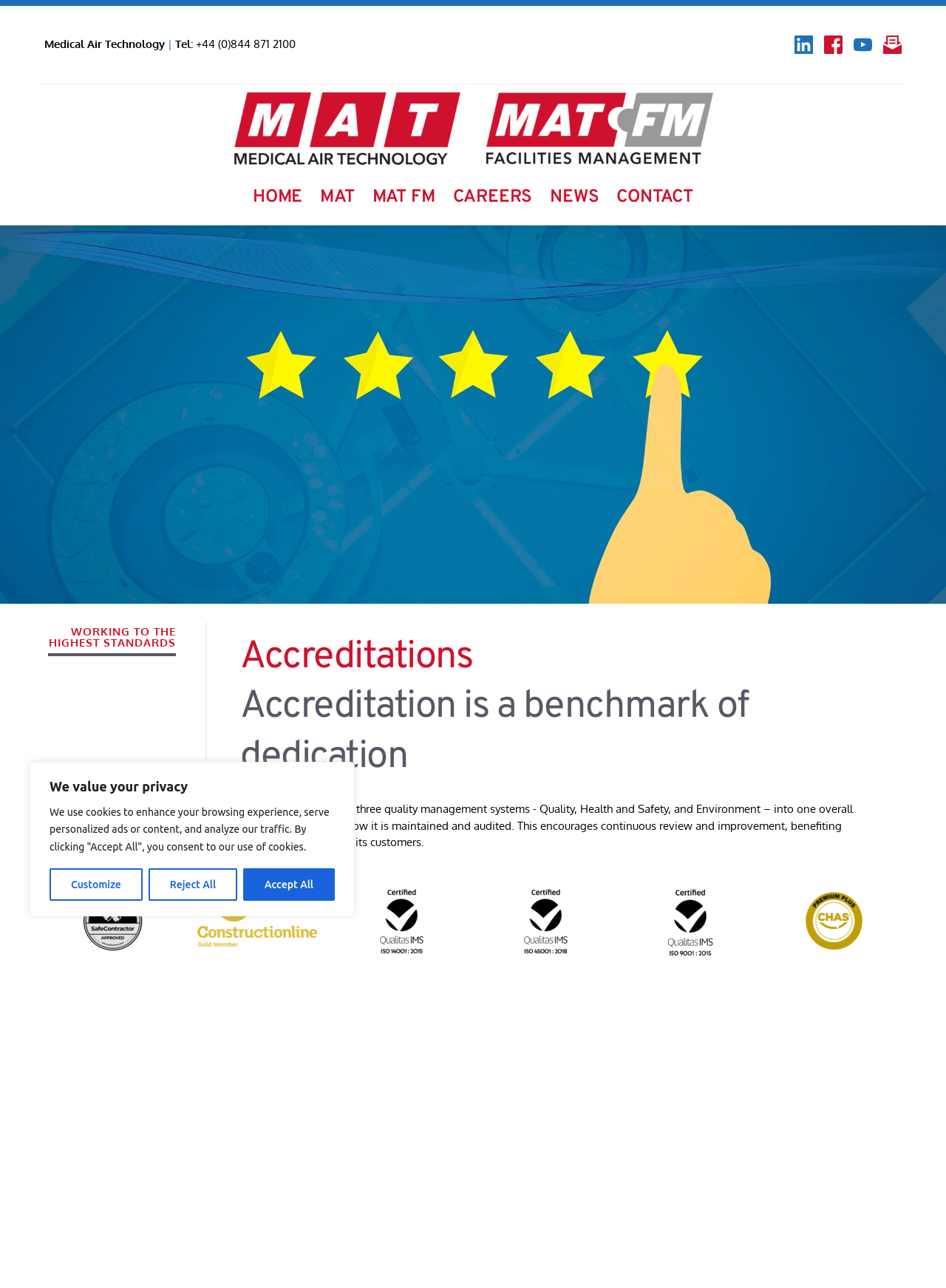Answer in one word or a short phrase: 
What is the phone number?

+44 (0)844 871 2100